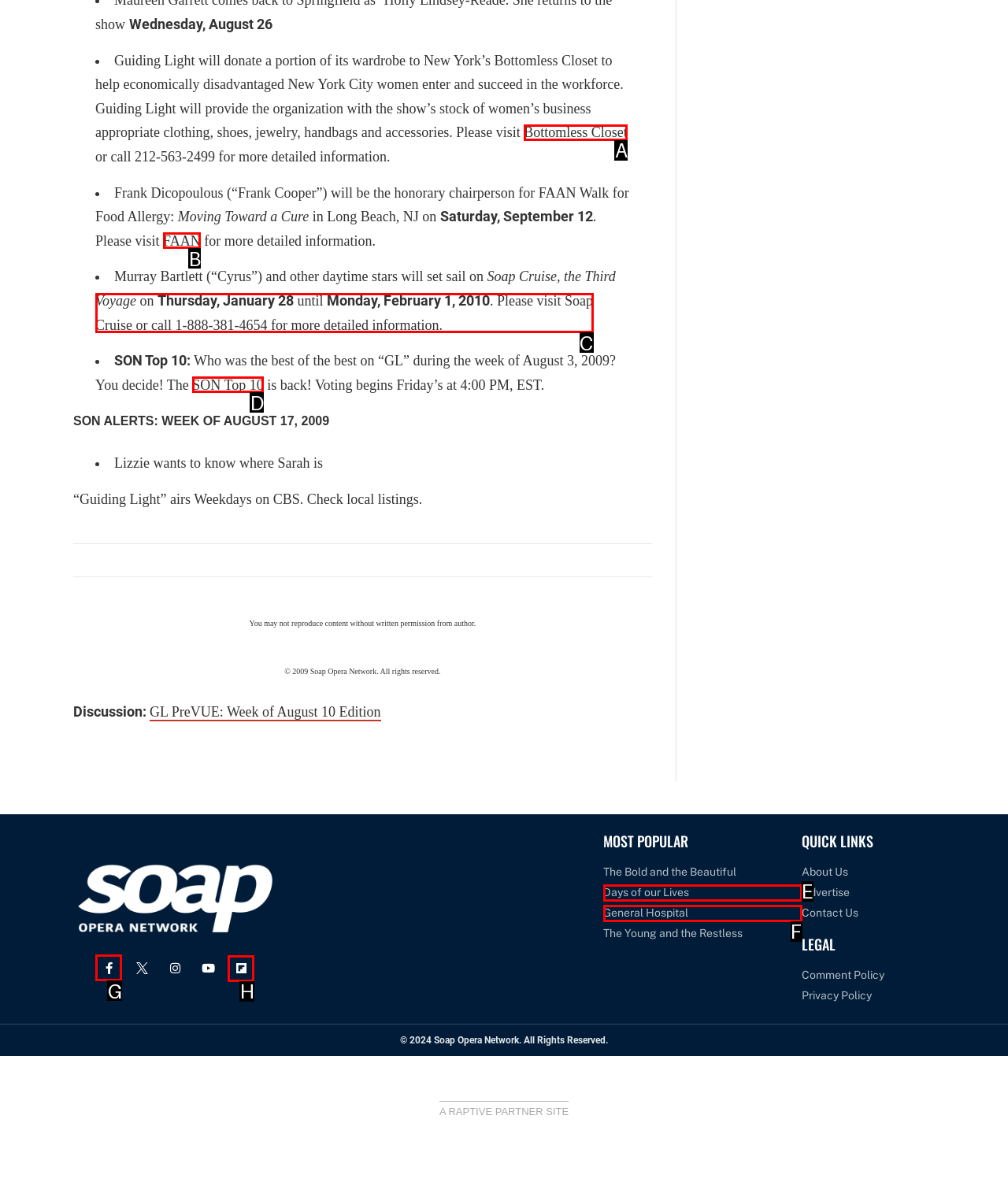Identify which lettered option to click to carry out the task: Follow Soap Opera Network on Facebook. Provide the letter as your answer.

G